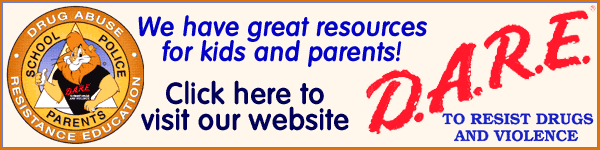Generate an elaborate caption for the image.

The image features a colorful banner promoting the D.A.R.E. (Drug Abuse Resistance Education) program, which focuses on educating children and parents about resisting drugs and violence. The banner includes the D.A.R.E. logo in the center, surrounded by wording that emphasizes the availability of valuable resources for both kids and parents. Highlighted in blue text, the phrase "We have great resources for kids and parents!" invites viewers to engage with the program. Below this message, a call-to-action appears in bold, instructing visitors to "Click here to visit our website." The overall design aims to capture attention and encourage participation in the initiative.